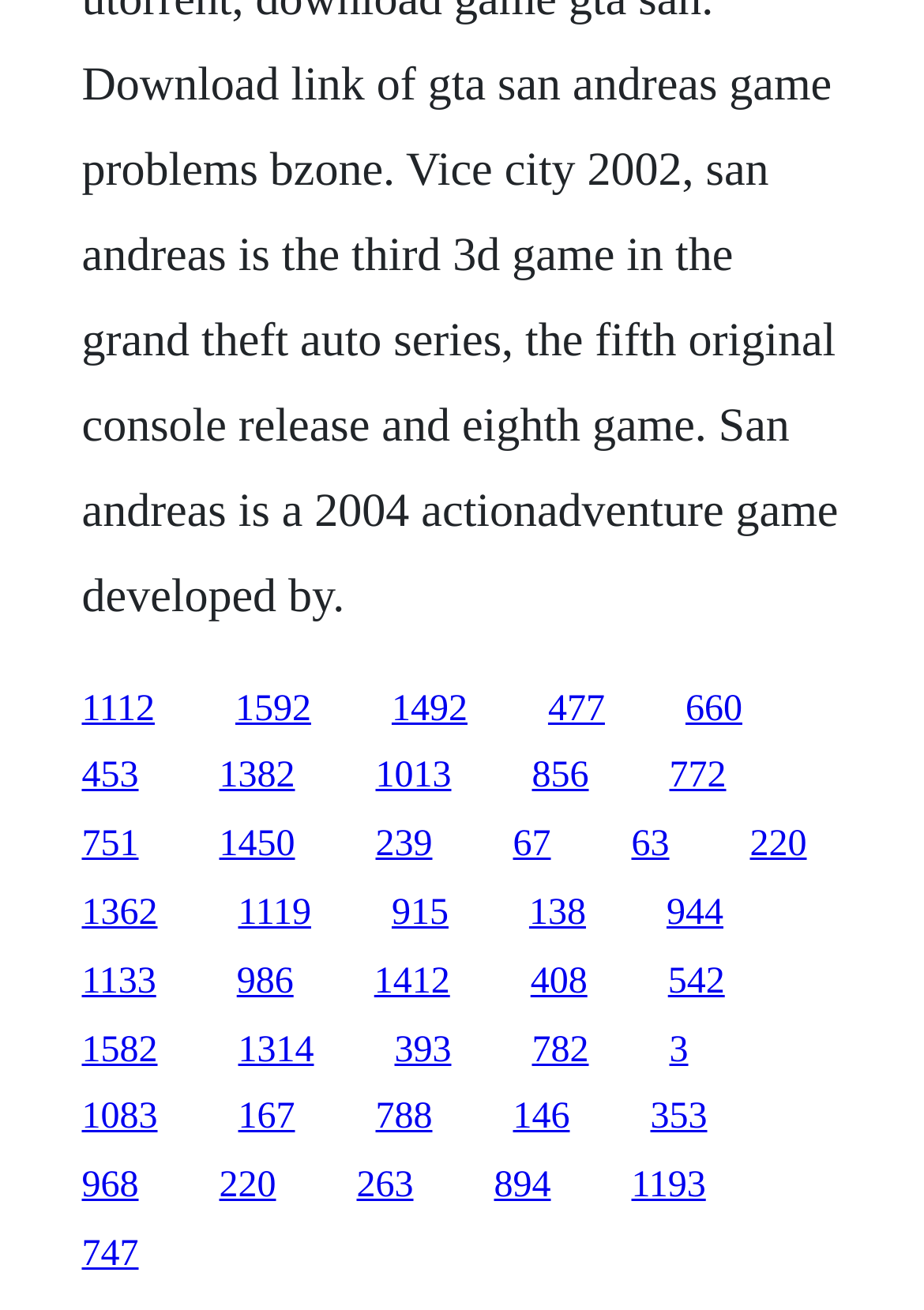Highlight the bounding box coordinates of the element that should be clicked to carry out the following instruction: "Read the latest news about Ranbir Kapoor". The coordinates must be given as four float numbers ranging from 0 to 1, i.e., [left, top, right, bottom].

None